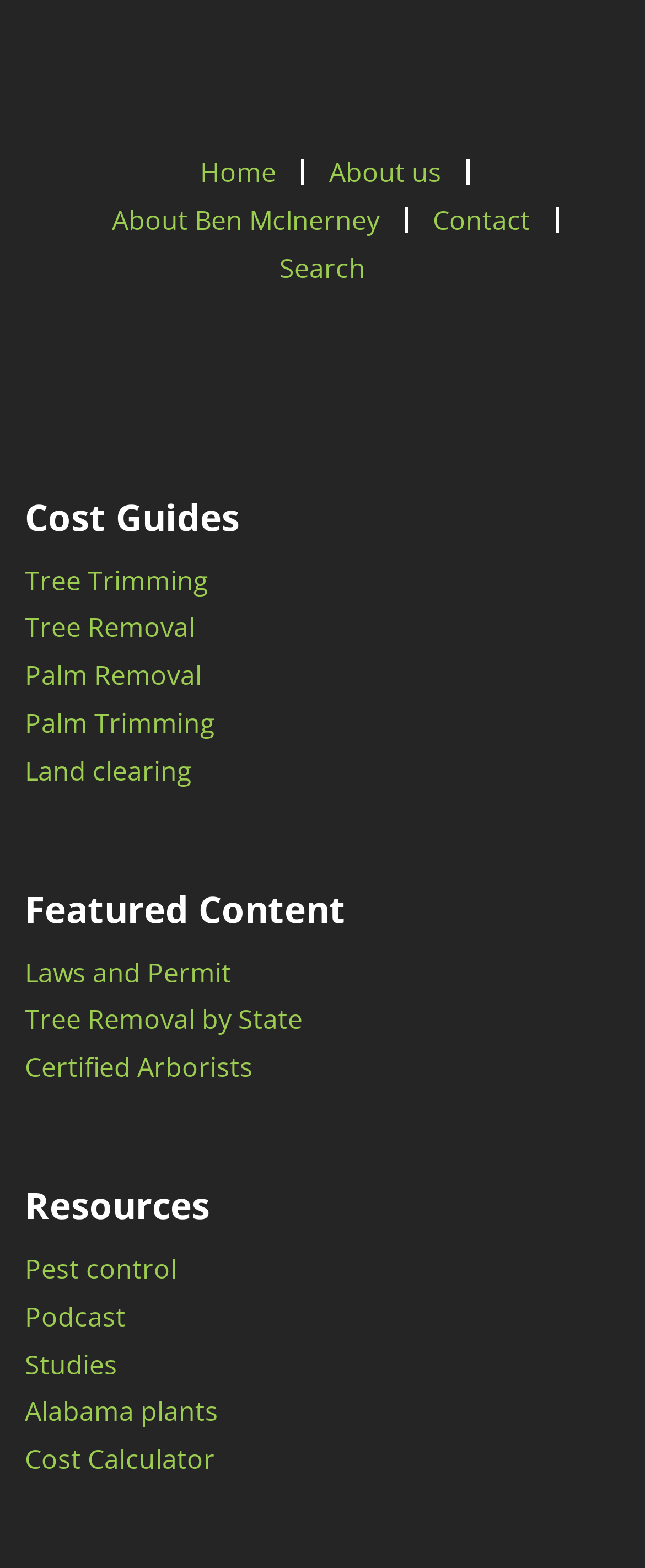Provide the bounding box coordinates of the area you need to click to execute the following instruction: "learn about tree trimming cost".

[0.038, 0.358, 0.323, 0.382]